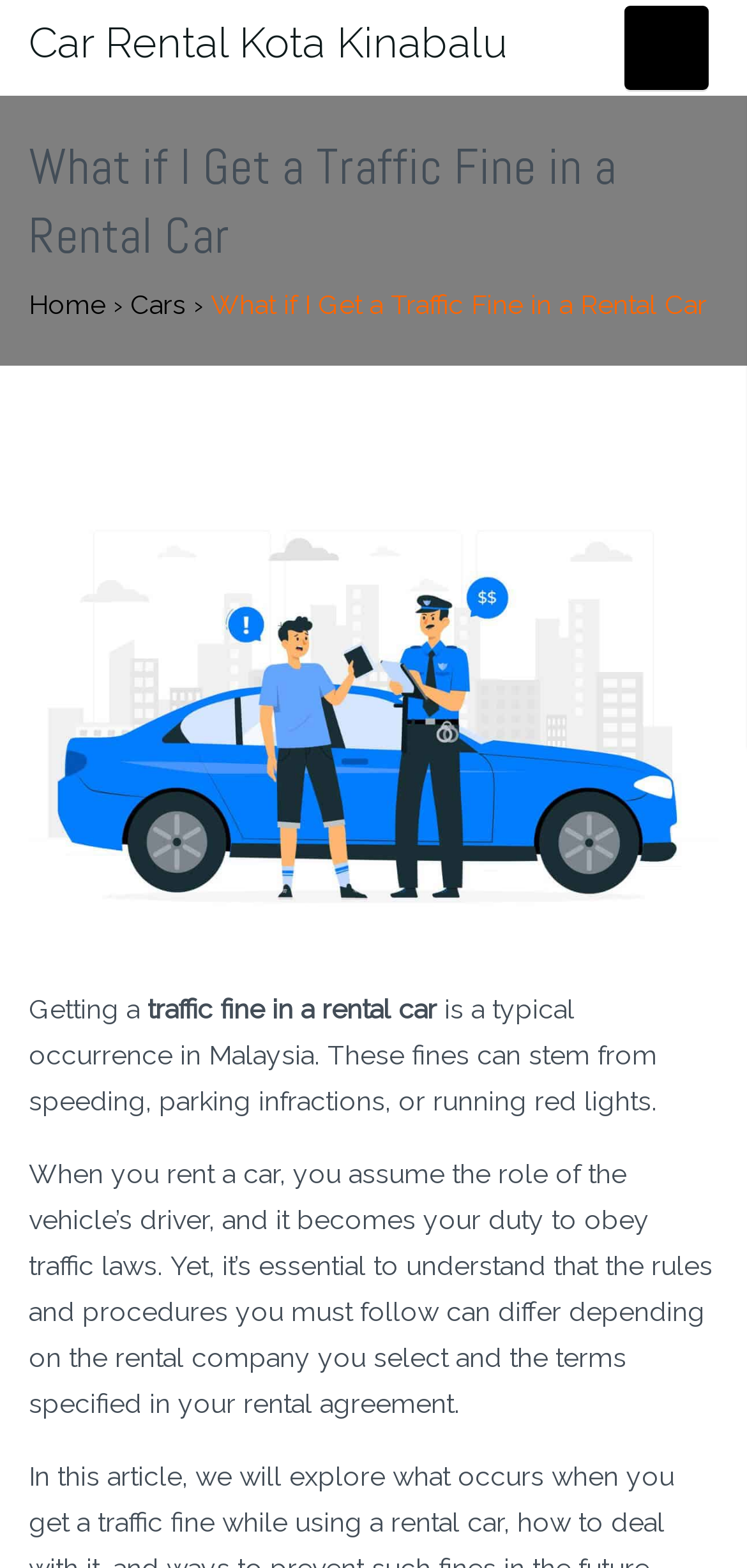Using the given element description, provide the bounding box coordinates (top-left x, top-left y, bottom-right x, bottom-right y) for the corresponding UI element in the screenshot: Main Menu

None